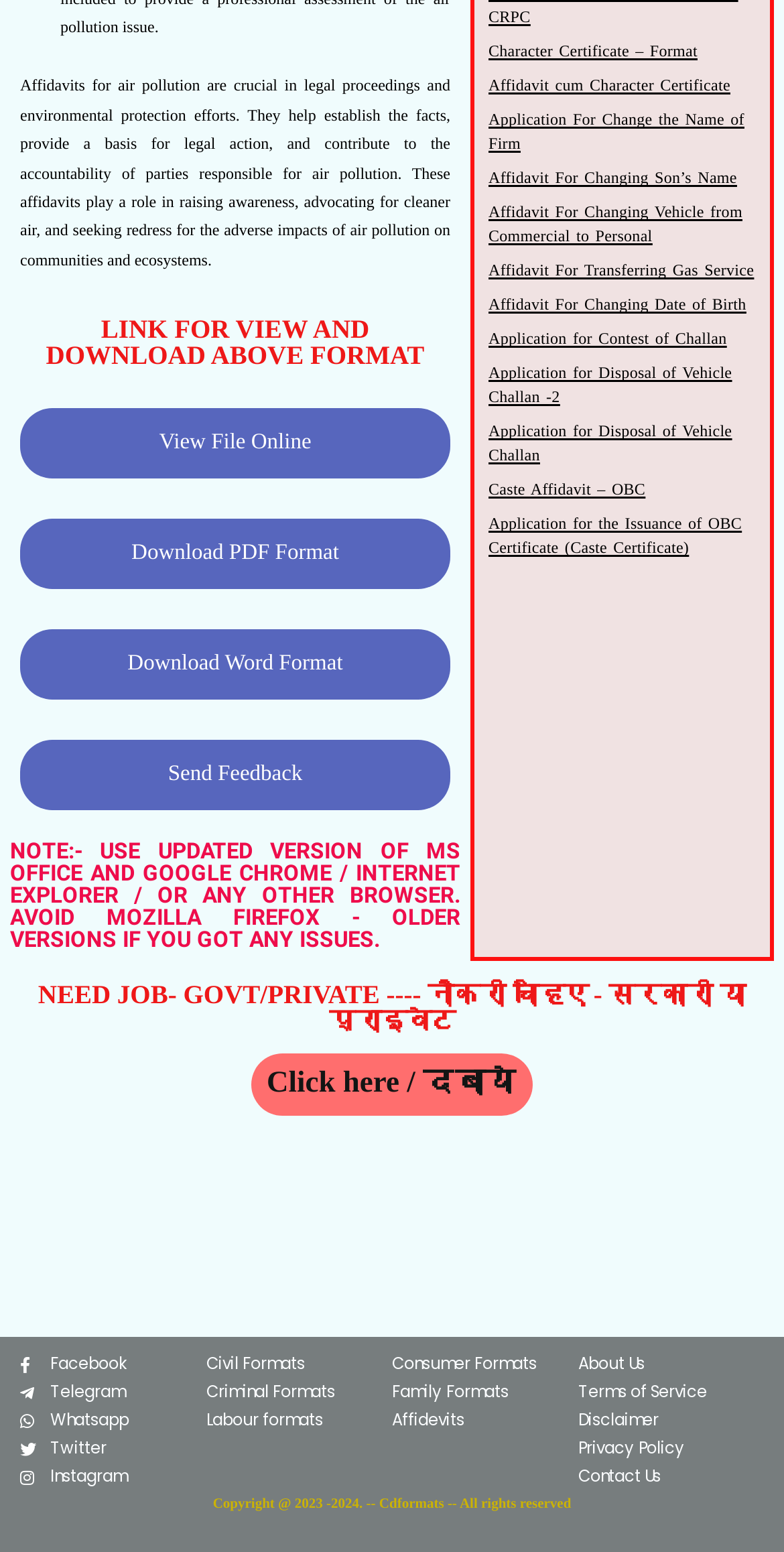Use a single word or phrase to answer the question: 
What social media platforms are linked on the webpage?

Facebook, Telegram, Whatsapp, Twitter, Instagram